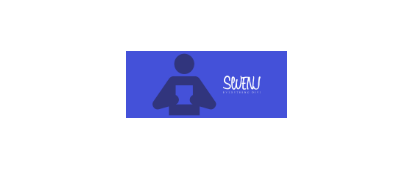Detail the scene shown in the image extensively.

The image features a minimalist design showcasing a stylized figure in front of a vibrant blue backdrop. The figure, depicted in a dark shade, has a rounded head and is gesturing towards an abstract element resembling a menu or options layout. To the right of the figure is text rendered in a playful font reading “Sustainable,” which likely relates to a theme of eco-friendliness or progressive approaches. This visually appealing element aligns with the overall emphasis on user experience and accessibility in web design, highlighting the importance of engaging visuals in a digital context. The composition effectively balances simplicity with effective messaging, making it suitable for promotional or informational use on platforms discussing innovative themes or website building.